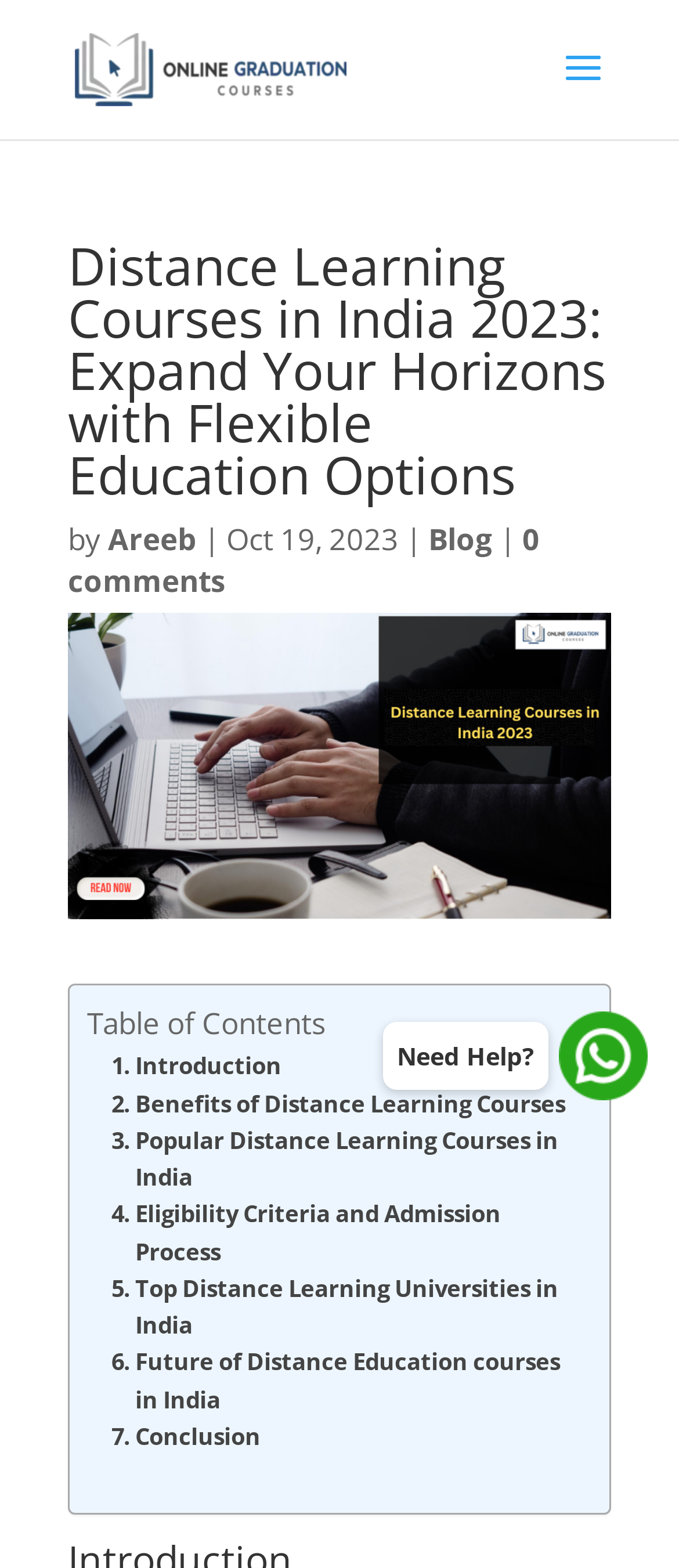Highlight the bounding box coordinates of the region I should click on to meet the following instruction: "Check the Top Distance Learning Universities in India".

[0.164, 0.81, 0.846, 0.858]